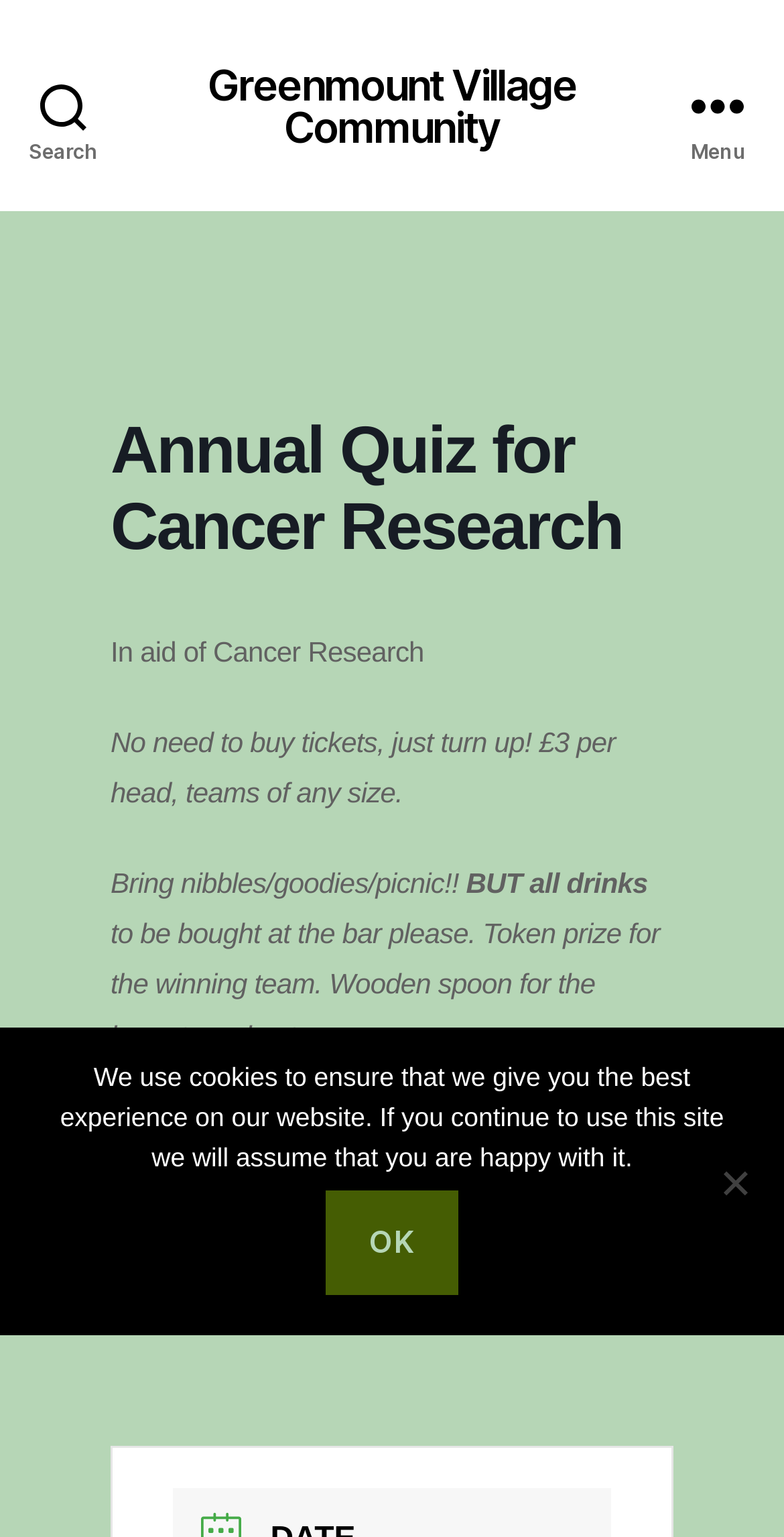Given the description Greenmount Village Community, predict the bounding box coordinates of the UI element. Ensure the coordinates are in the format (top-left x, top-left y, bottom-right x, bottom-right y) and all values are between 0 and 1.

[0.154, 0.041, 0.846, 0.096]